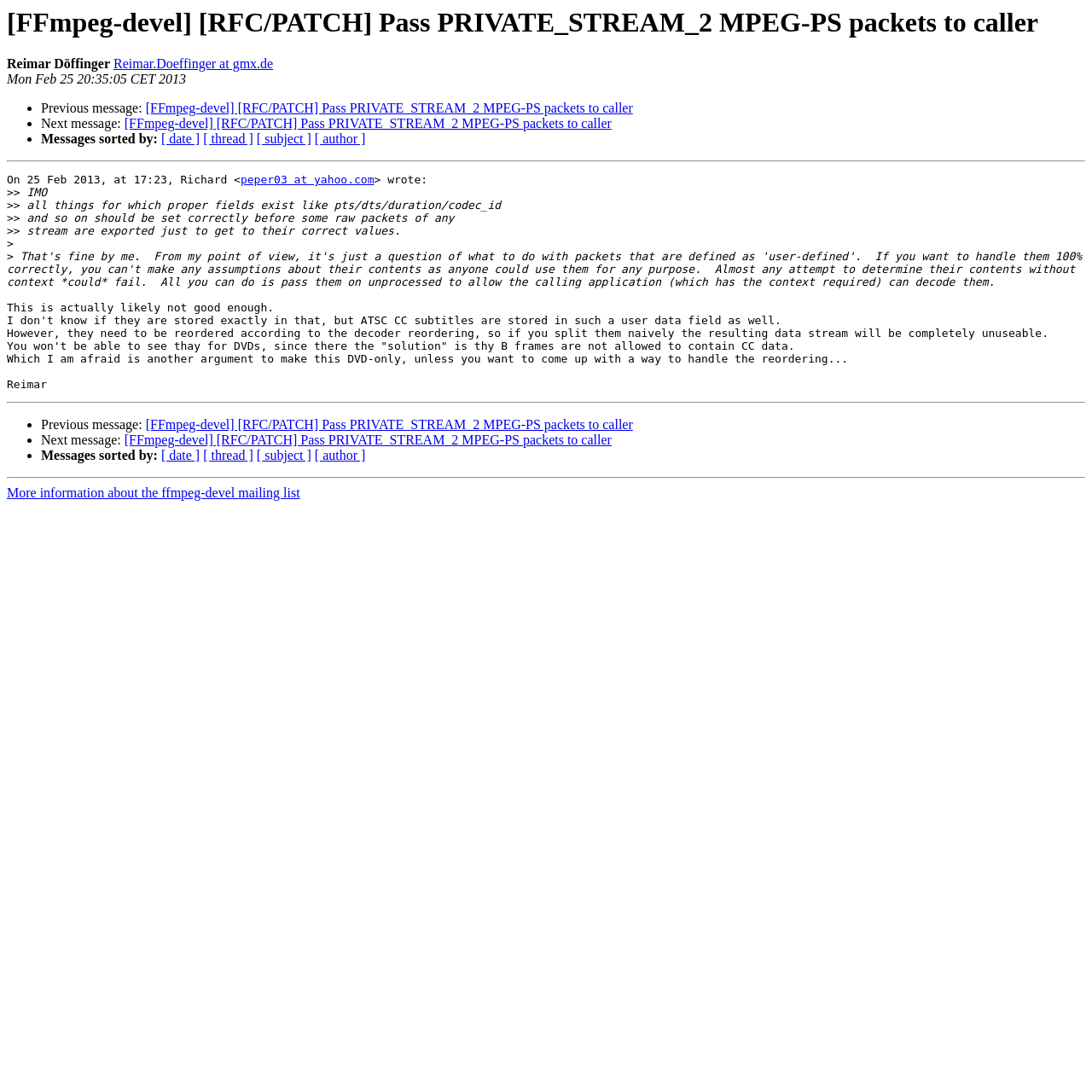Reply to the question below using a single word or brief phrase:
How many separators are there on the webpage?

3